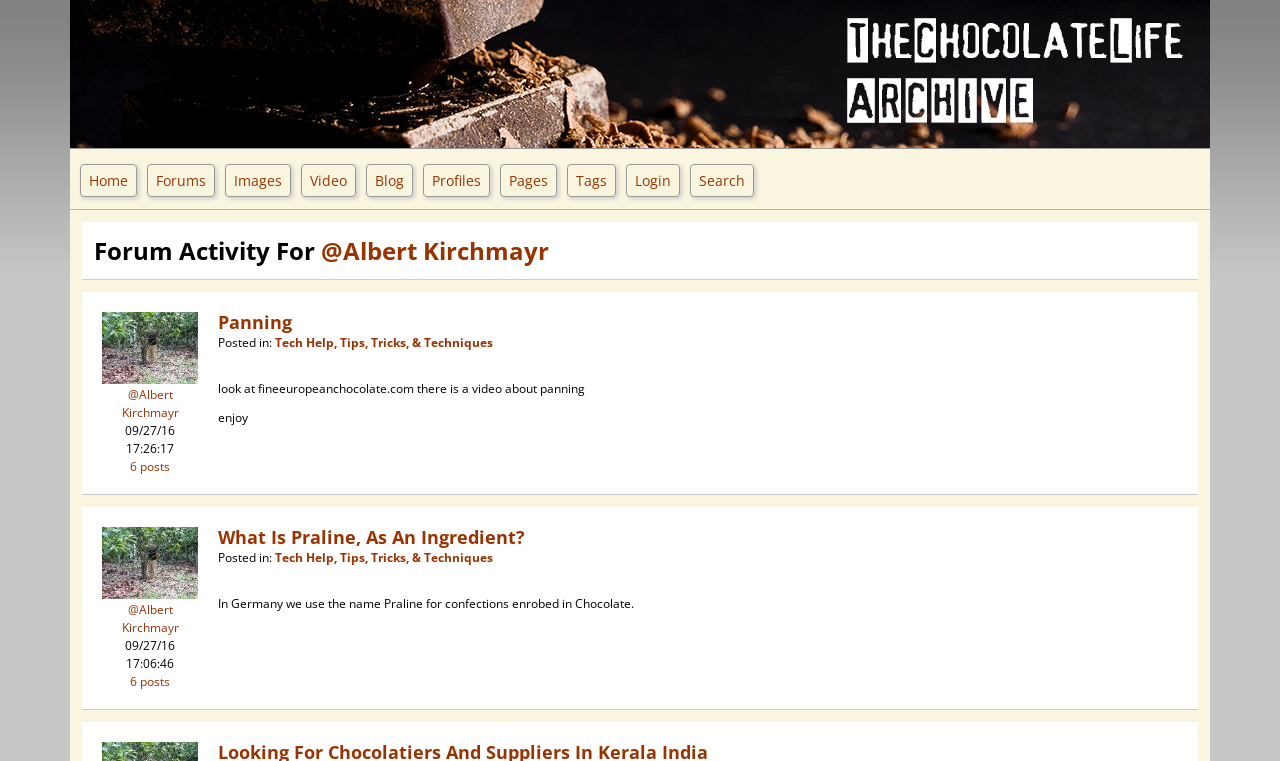What is the name of the online community?
Using the picture, provide a one-word or short phrase answer.

TheChocolateLife